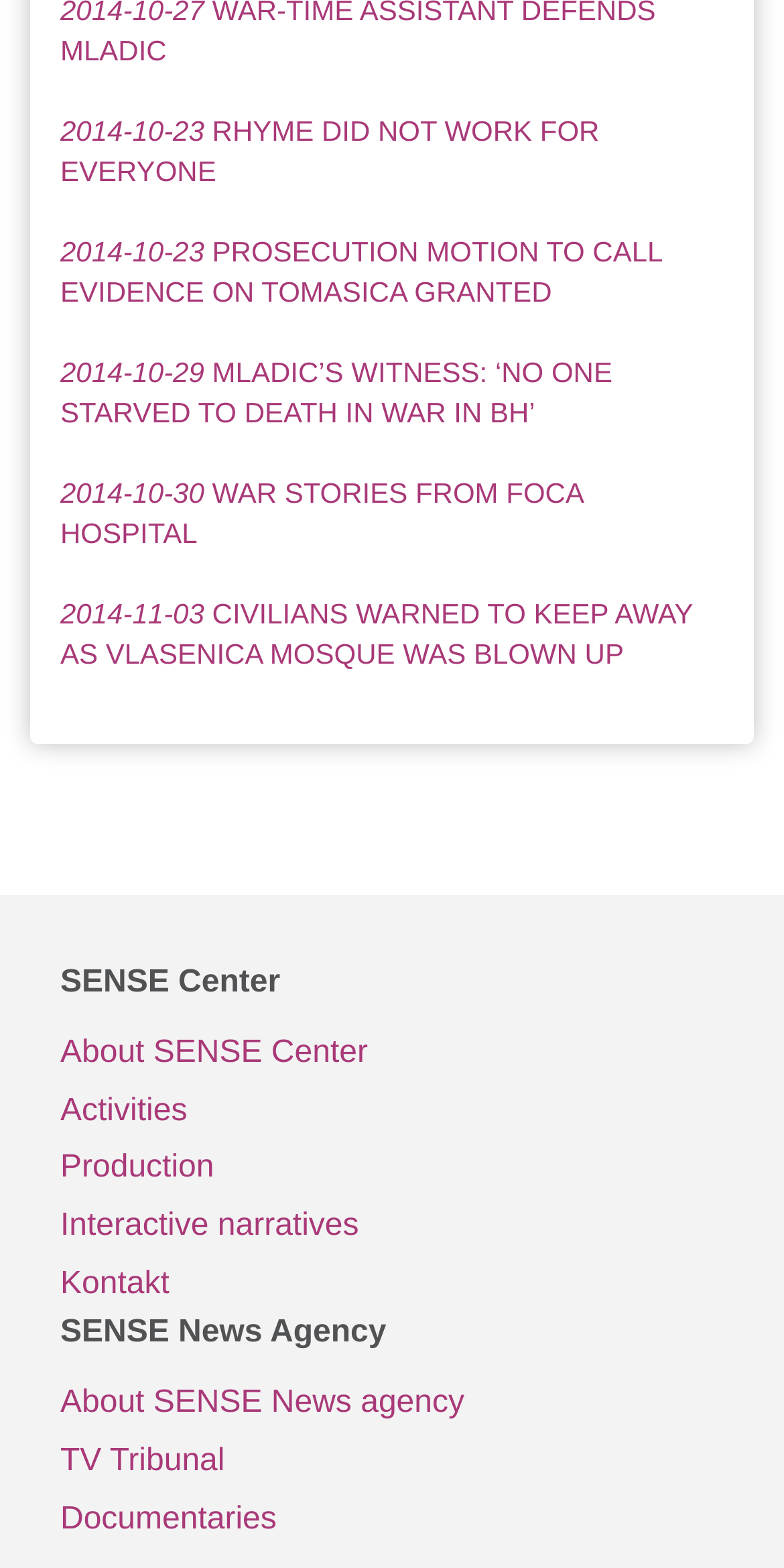Using the elements shown in the image, answer the question comprehensively: How many navigations are on the webpage?

I found two navigations on the webpage, one is 'SENSE Center' and the other is 'SENSE News Agency'.